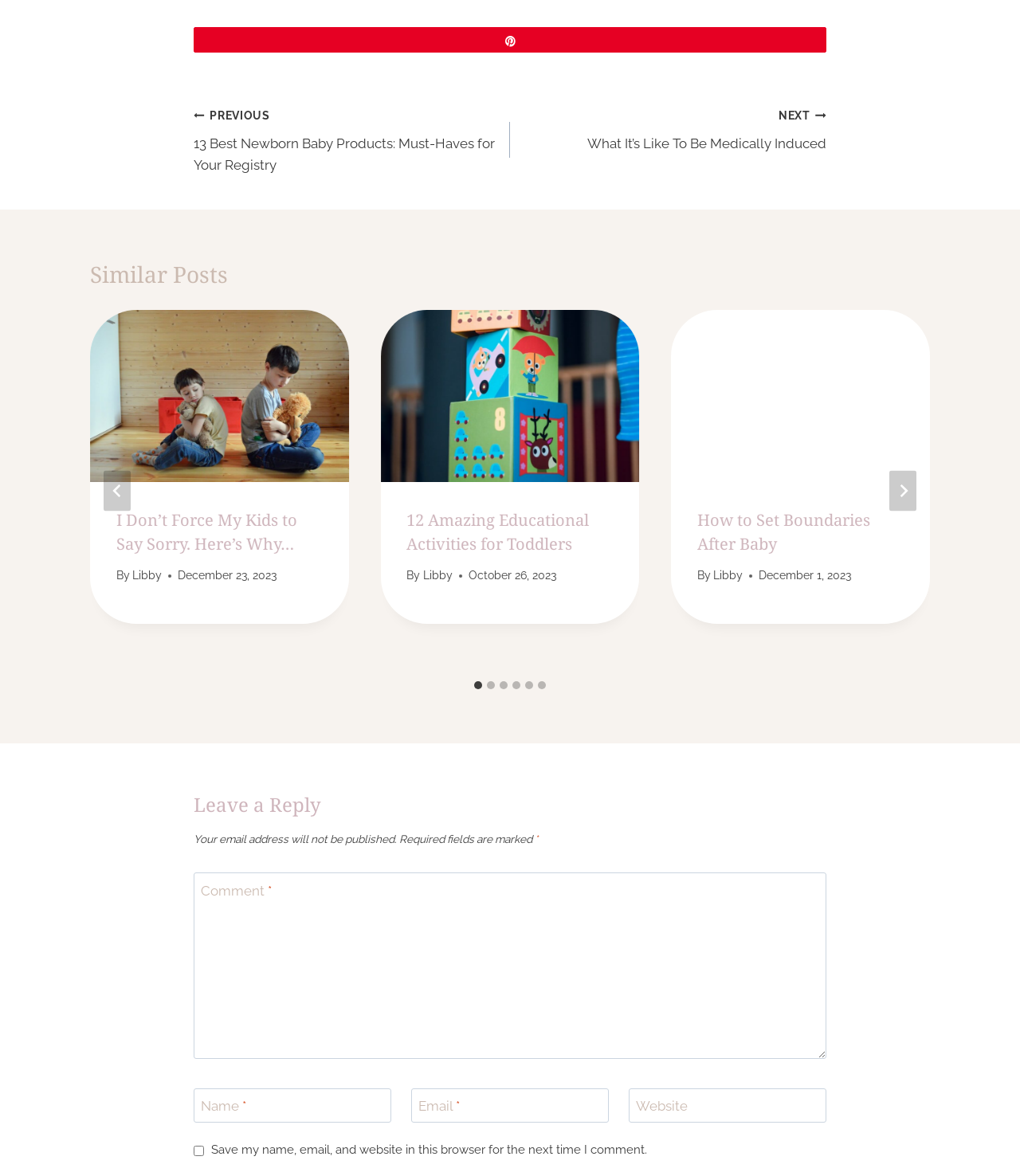Please identify the bounding box coordinates of the element I need to click to follow this instruction: "Click on the 'I Don’t Force My Kids to Say Sorry. Here’s Why…' article".

[0.088, 0.263, 0.342, 0.41]